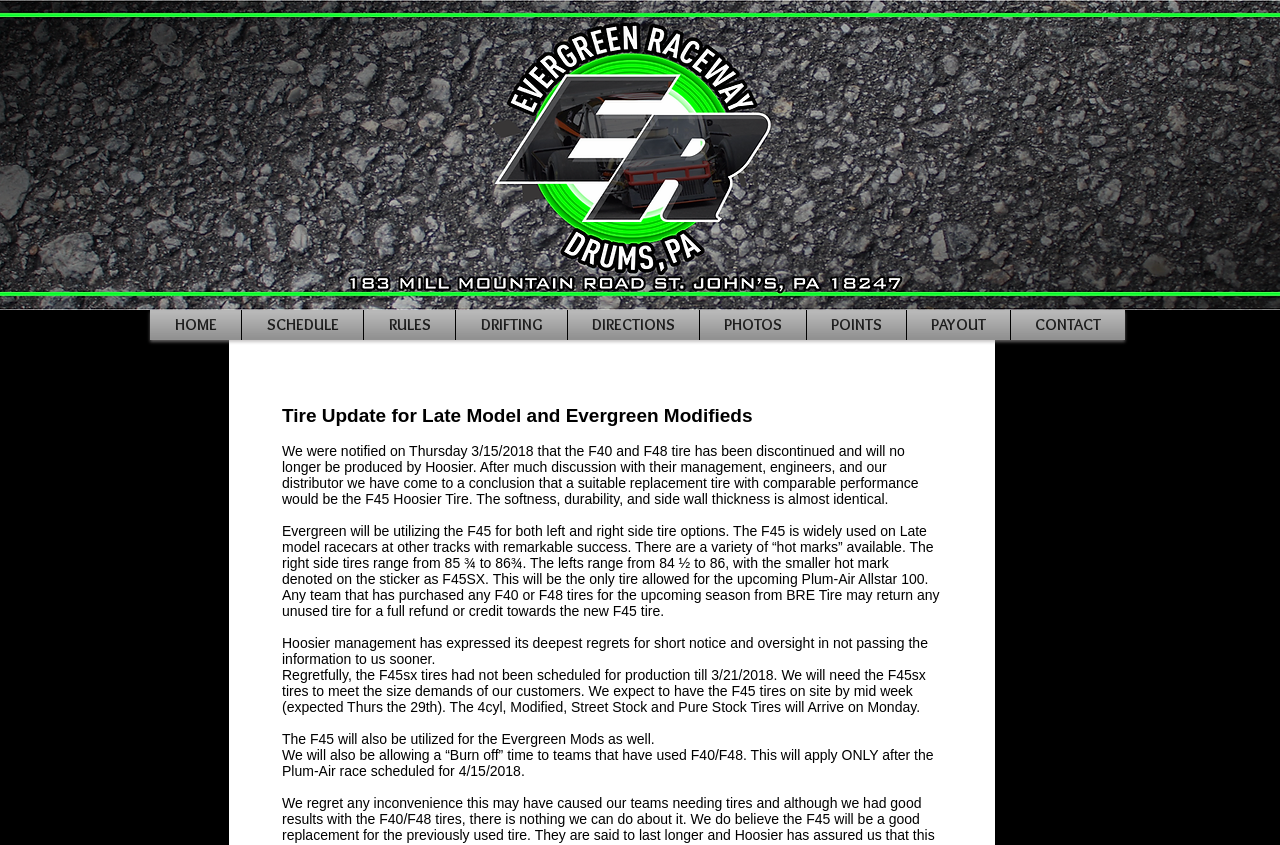Provide a single word or phrase to answer the given question: 
What is the range of hot marks for the right side tires?

85 ¾ to 86¾